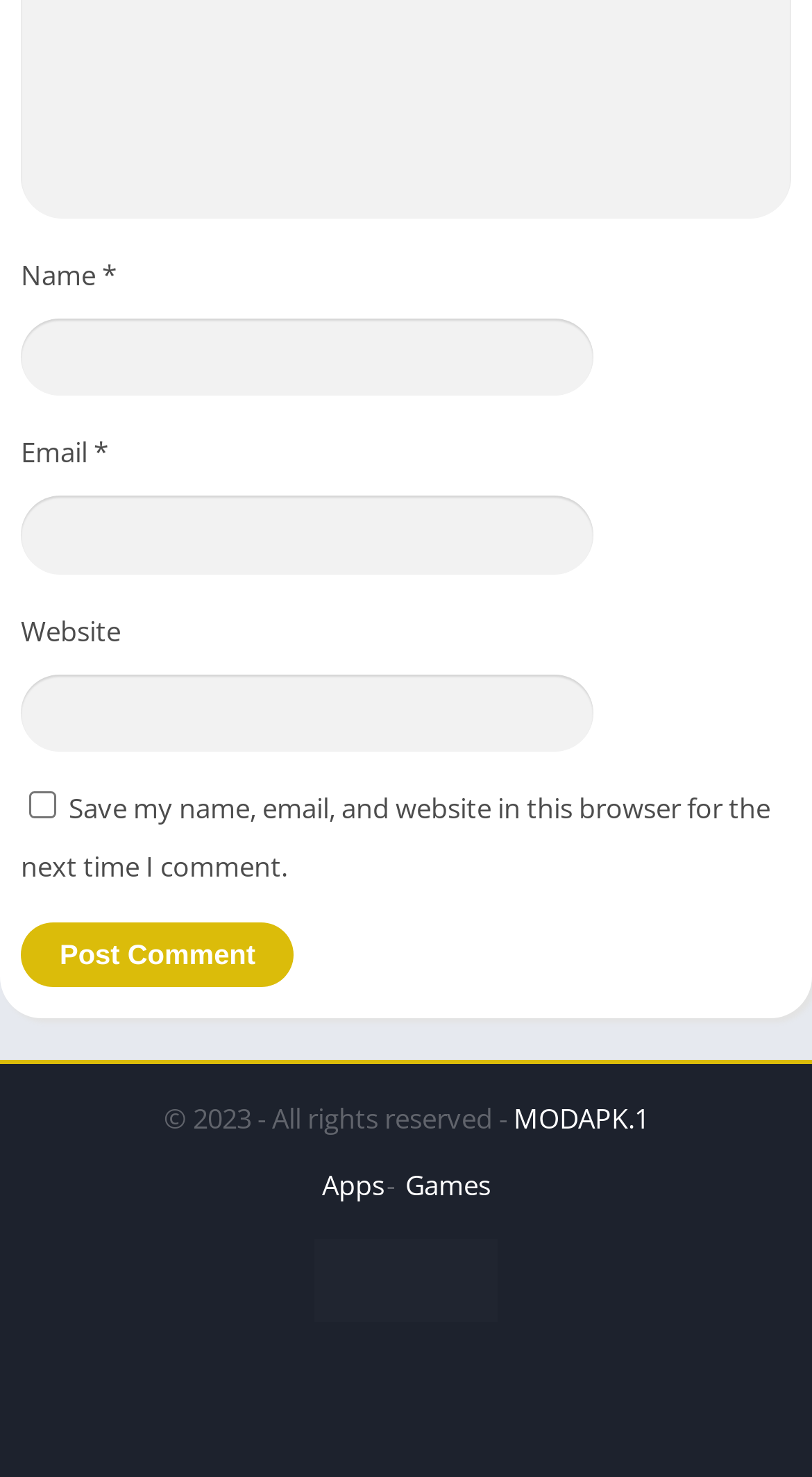Specify the bounding box coordinates of the element's region that should be clicked to achieve the following instruction: "Input your email". The bounding box coordinates consist of four float numbers between 0 and 1, in the format [left, top, right, bottom].

[0.026, 0.336, 0.731, 0.389]